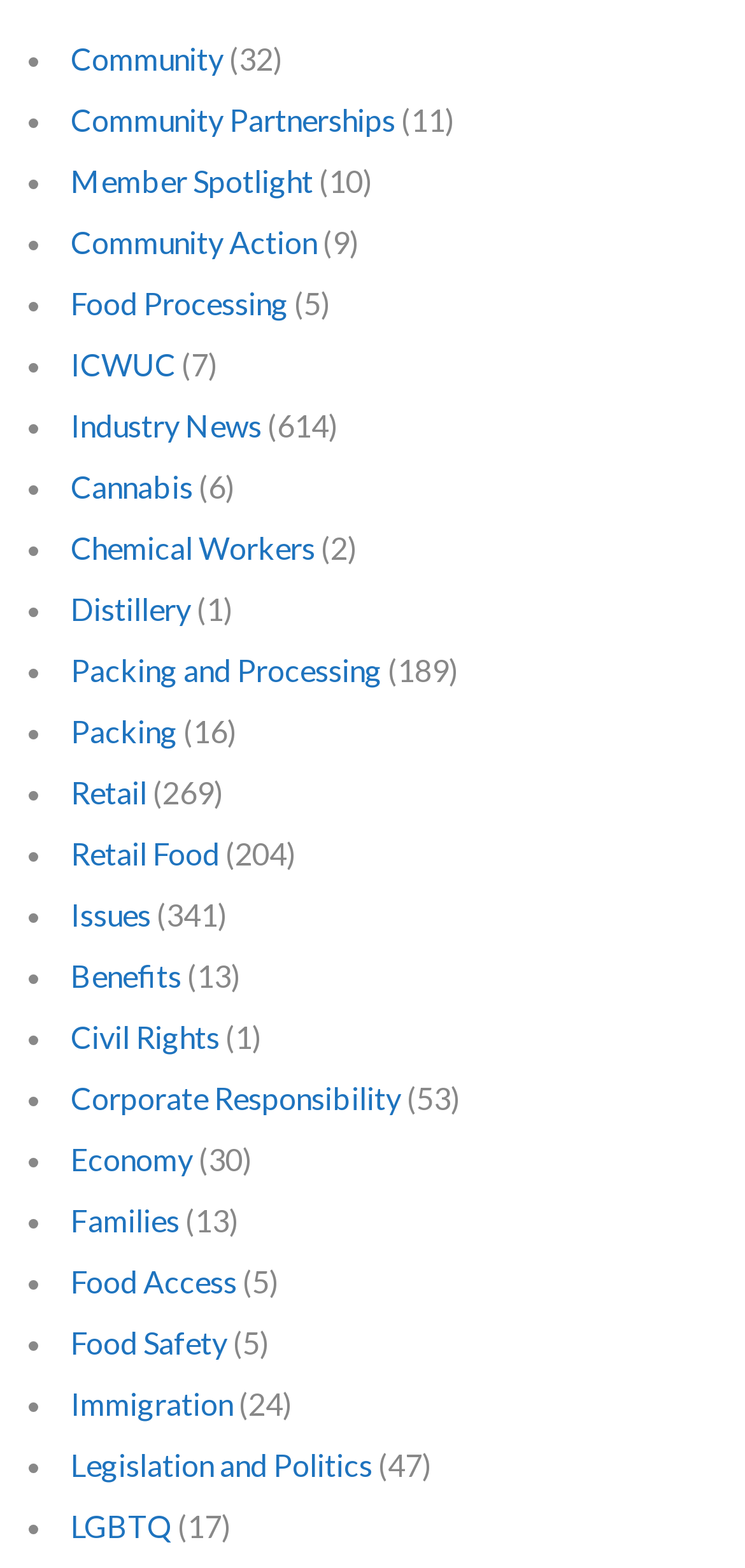Please locate the bounding box coordinates of the region I need to click to follow this instruction: "Read Industry News".

[0.095, 0.26, 0.351, 0.283]